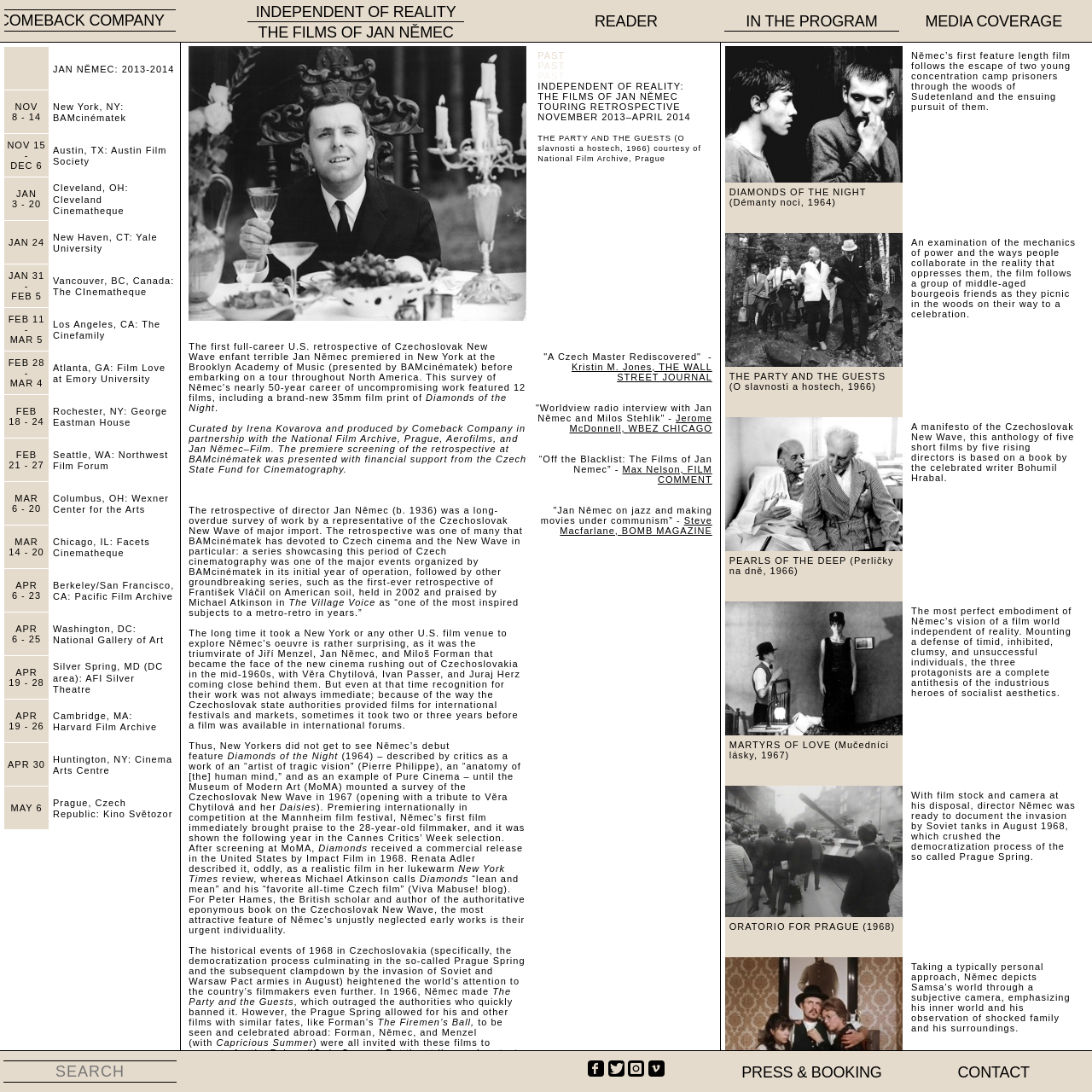Describe extensively the contents of the image within the red-bordered area.

The image features the logo of "Comeback Company," prominently displayed in a sleek and modern design. This logo is an integral part of the branding for the film program "Independent of Reality," which highlights the works of director Jan Němec. The program is set to showcase a variety of films across multiple locations, including New York, Austin, Cleveland, and several other cities from late November through April. The distinctive logo captures the essence of the company's mission to celebrate innovative cinematic experiences and the unique storytelling of Jan Němec.